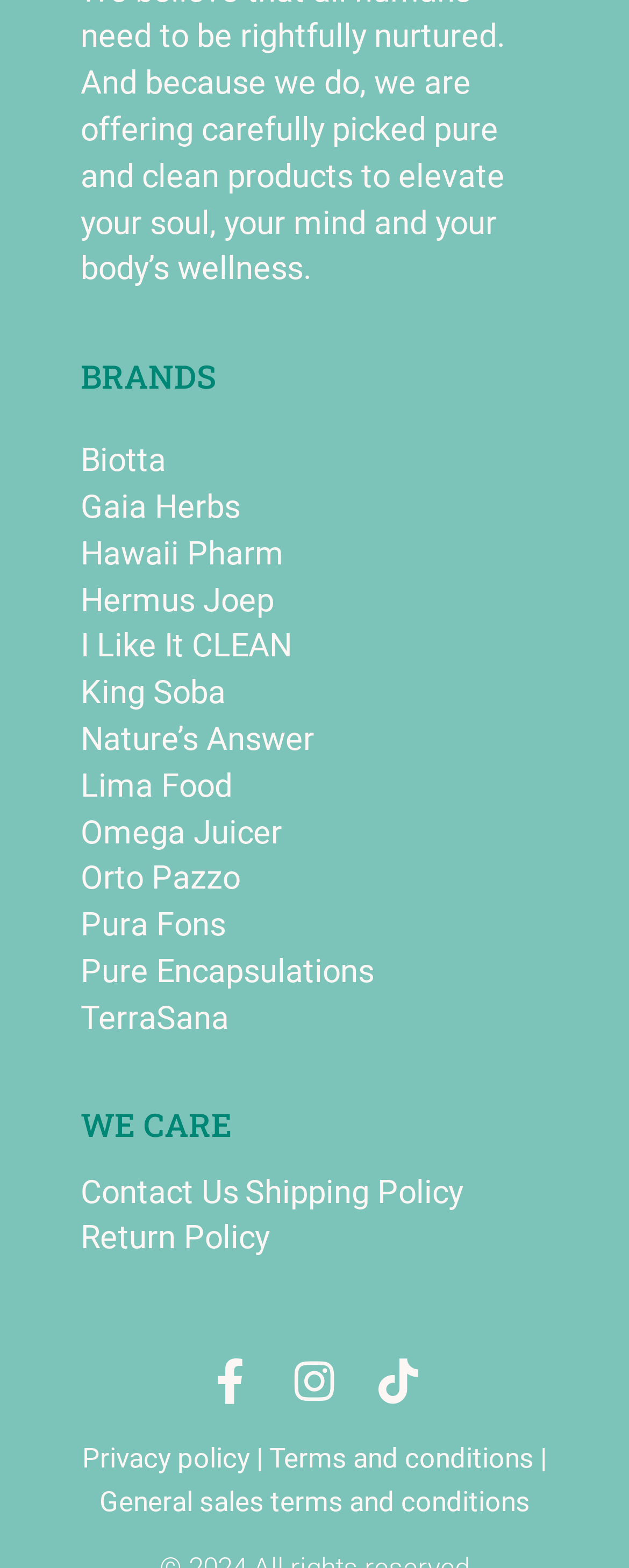Please identify the bounding box coordinates of the element's region that needs to be clicked to fulfill the following instruction: "Click on Biotta". The bounding box coordinates should consist of four float numbers between 0 and 1, i.e., [left, top, right, bottom].

[0.128, 0.285, 0.264, 0.305]